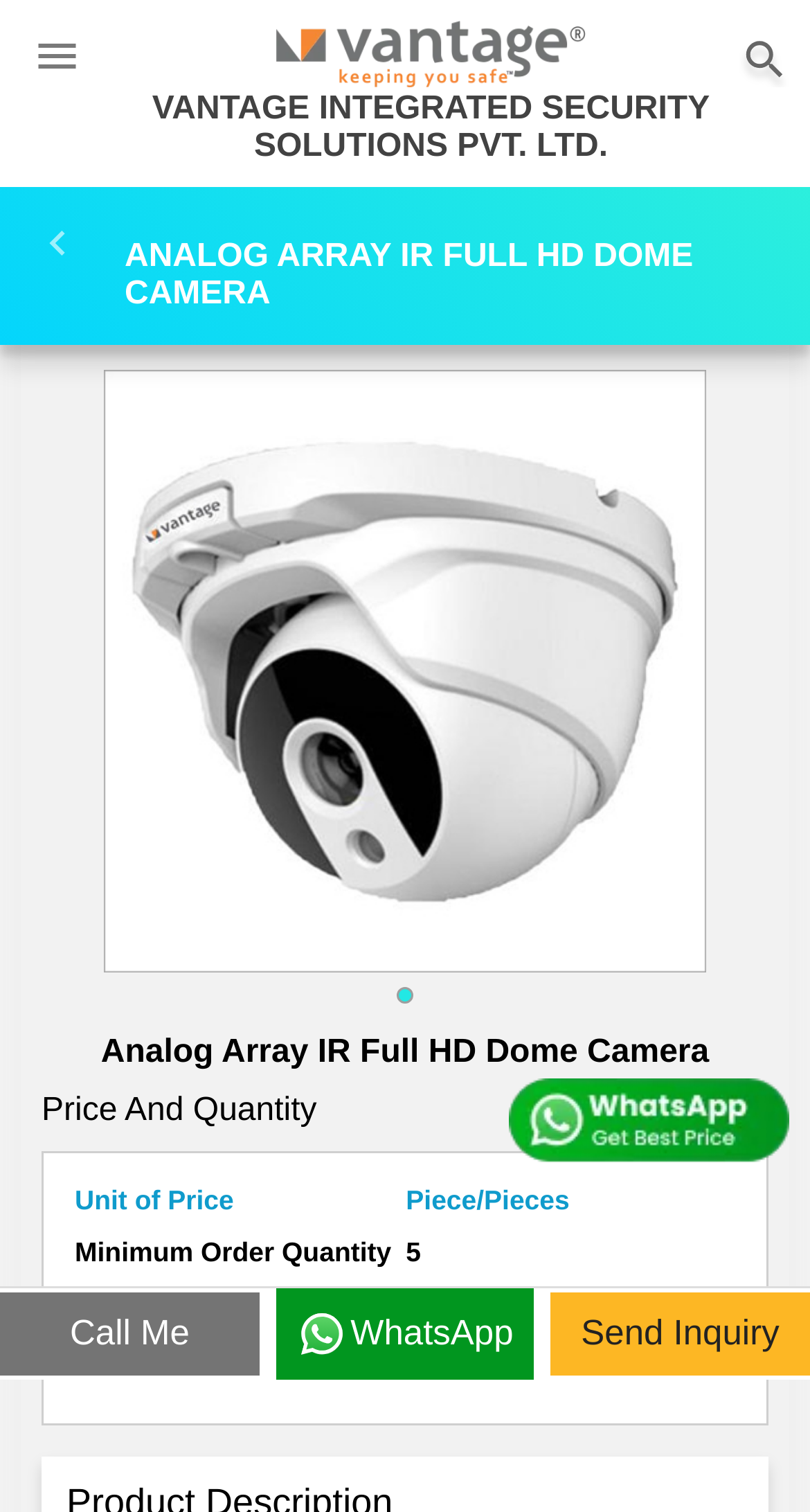What is the name of the company?
Refer to the image and provide a detailed answer to the question.

The company name is obtained from the link element with the text 'VANTAGE INTEGRATED SECURITY SOLUTIONS PVT. LTD.' located at the top of the webpage.